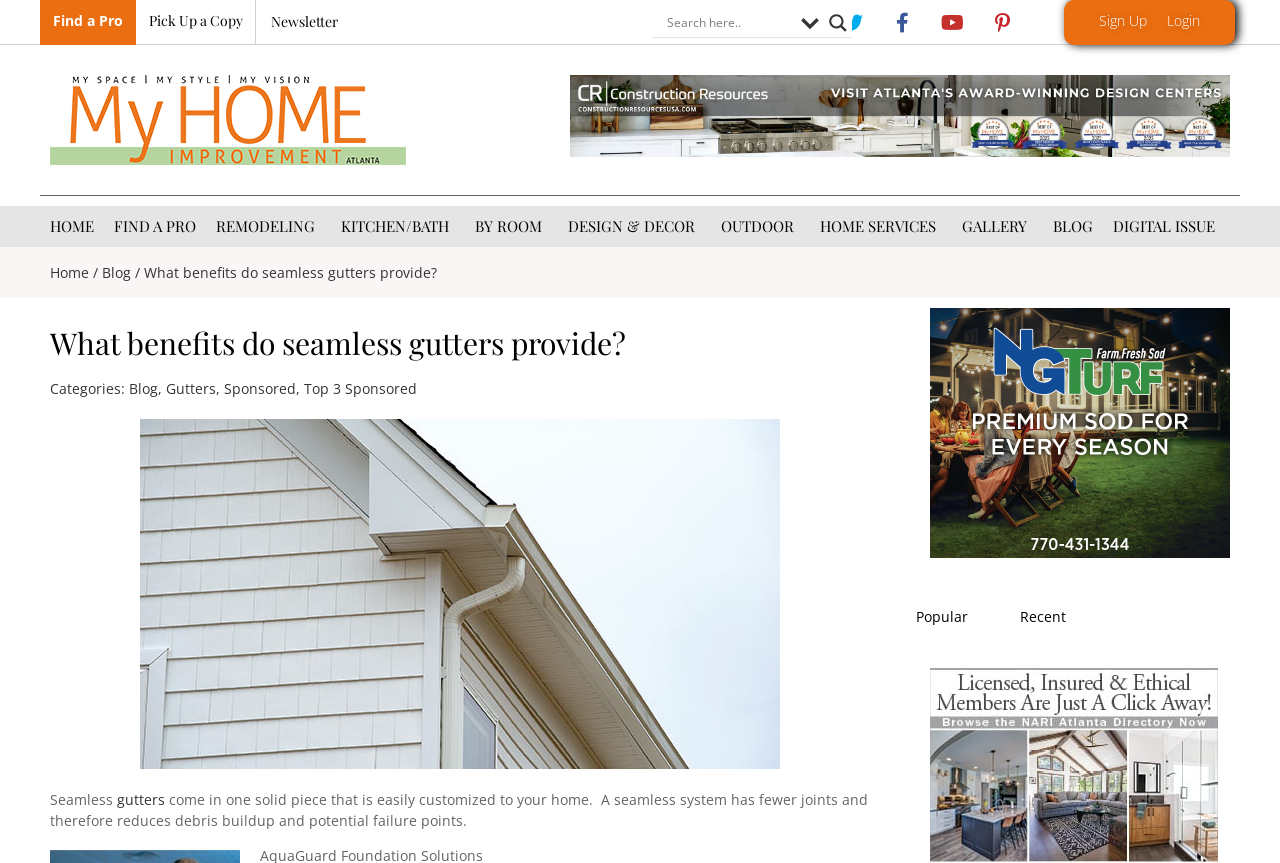Please find the top heading of the webpage and generate its text.

What benefits do seamless gutters provide?